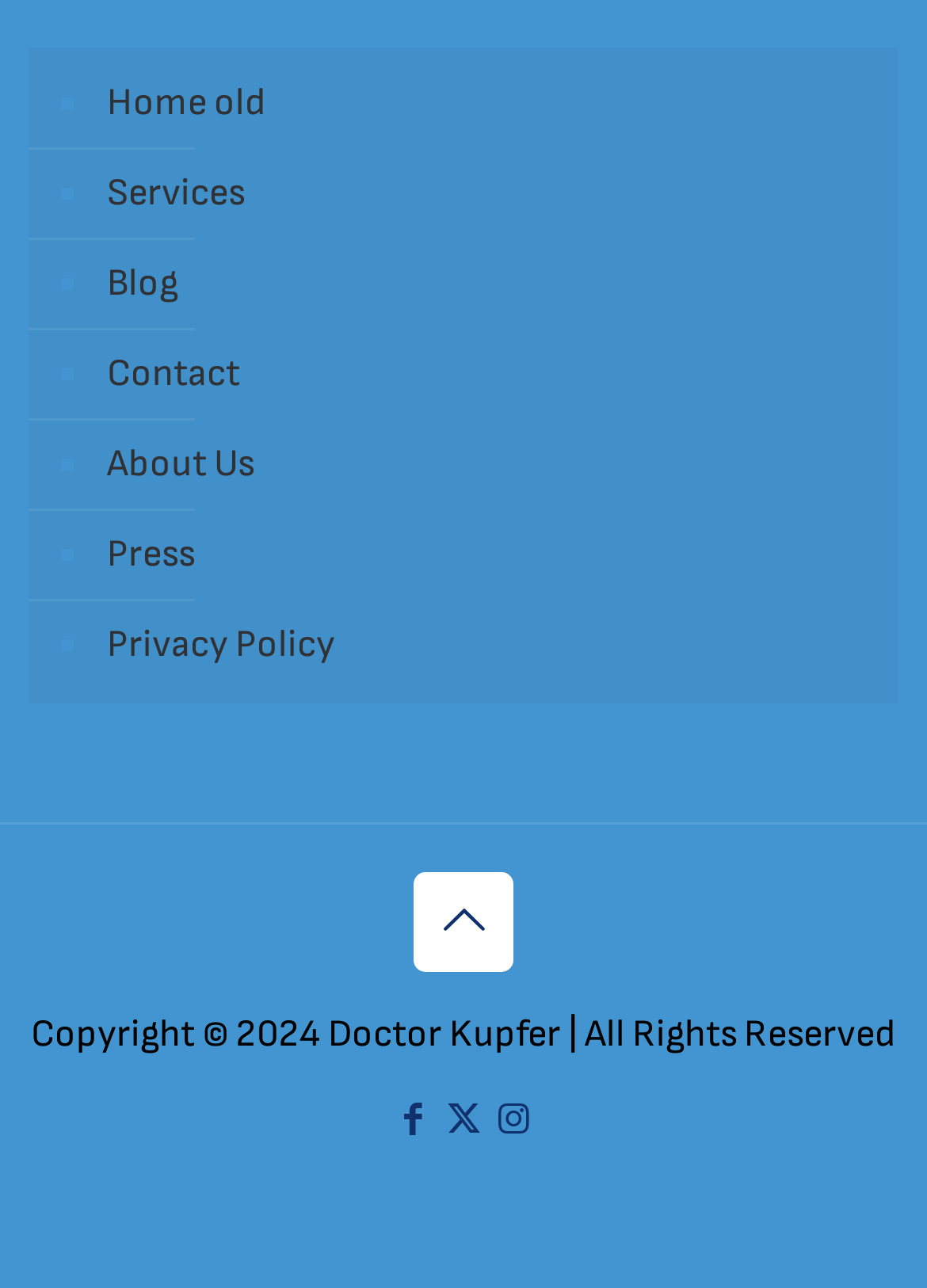What is the name of the website owner?
Offer a detailed and exhaustive answer to the question.

I found the name 'Doctor Kupfer' in the copyright information at the bottom of the page, which indicates that the website owner is Doctor Kupfer.